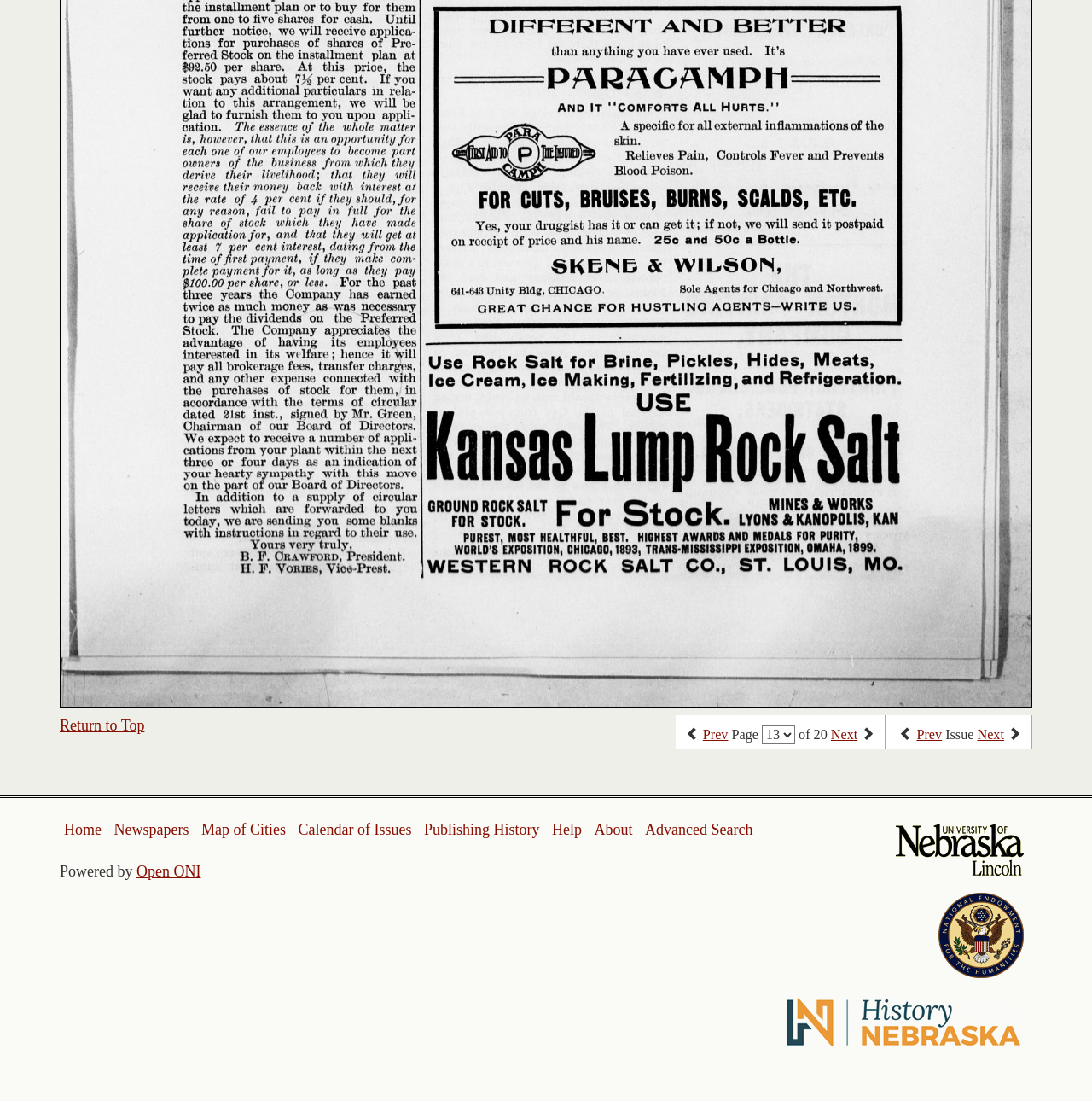Using the information shown in the image, answer the question with as much detail as possible: What is the logo at the top right corner?

I identified the logo at the top right corner by analyzing the image element with the description 'University of Nebraska Lincoln logo' and its bounding box coordinates, which indicate its position on the page.